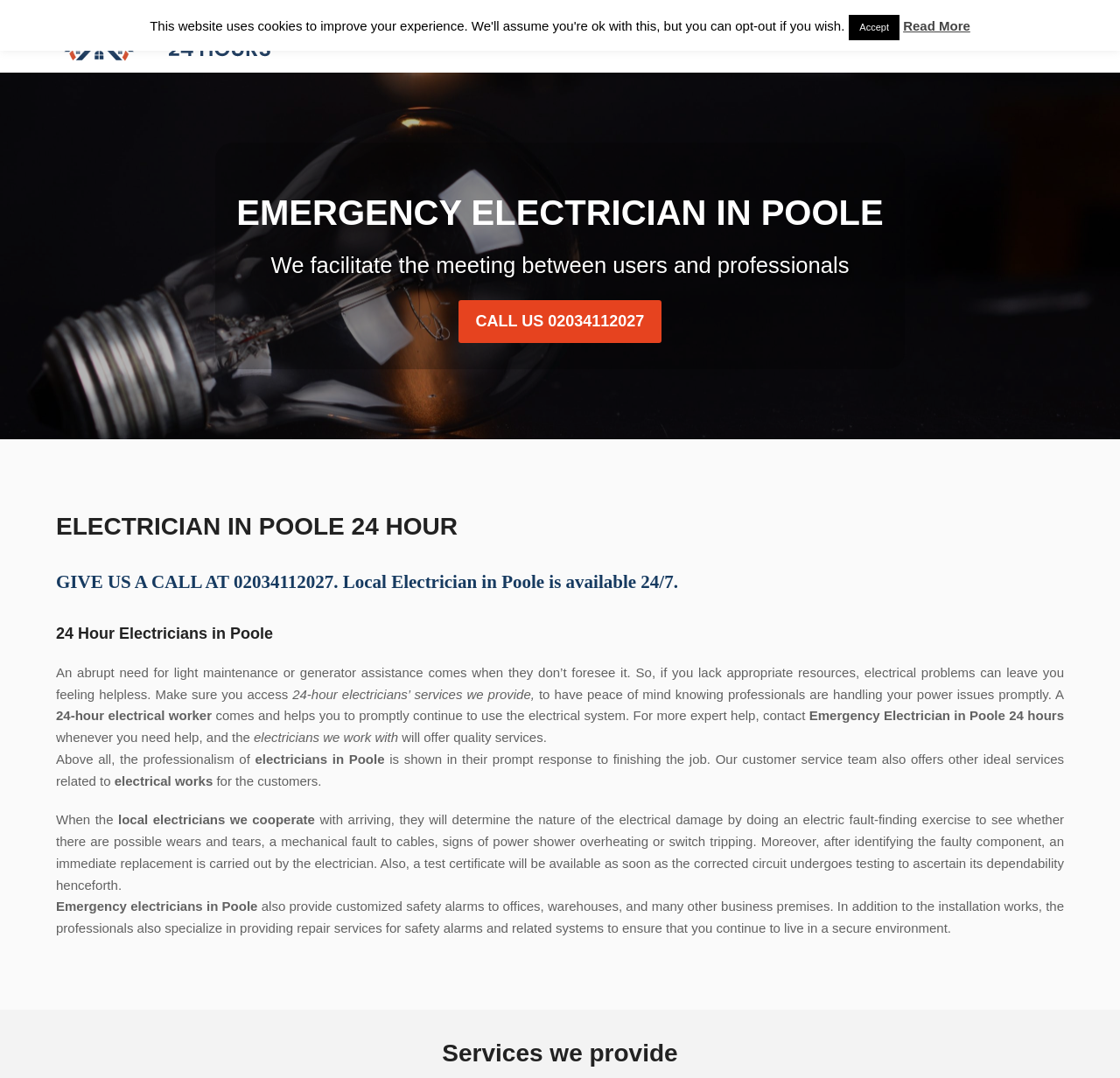Can you pinpoint the bounding box coordinates for the clickable element required for this instruction: "Click on the 'Plumber' link"? The coordinates should be four float numbers between 0 and 1, i.e., [left, top, right, bottom].

[0.453, 0.013, 0.556, 0.054]